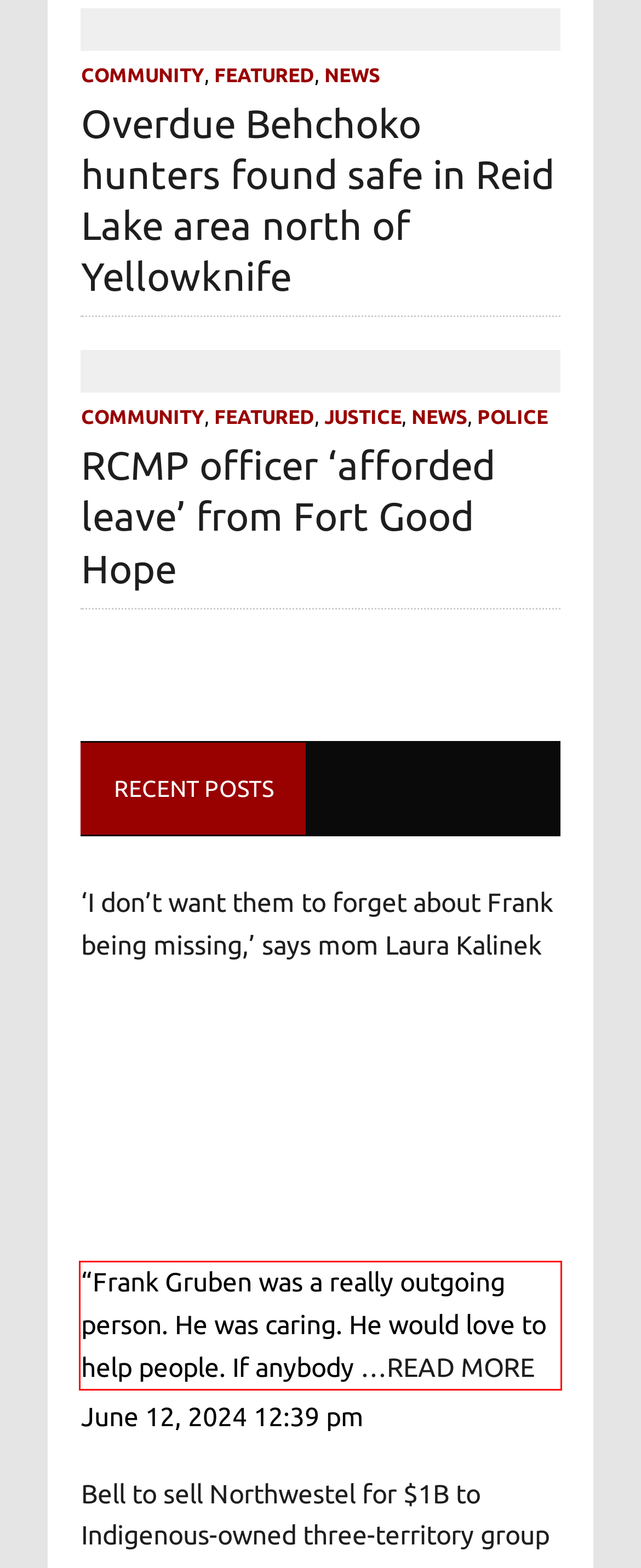There is a screenshot of a webpage with a red bounding box around a UI element. Please use OCR to extract the text within the red bounding box.

“Frank Gruben was a really outgoing person. He was caring. He would love to help people. If anybody …READ MORE